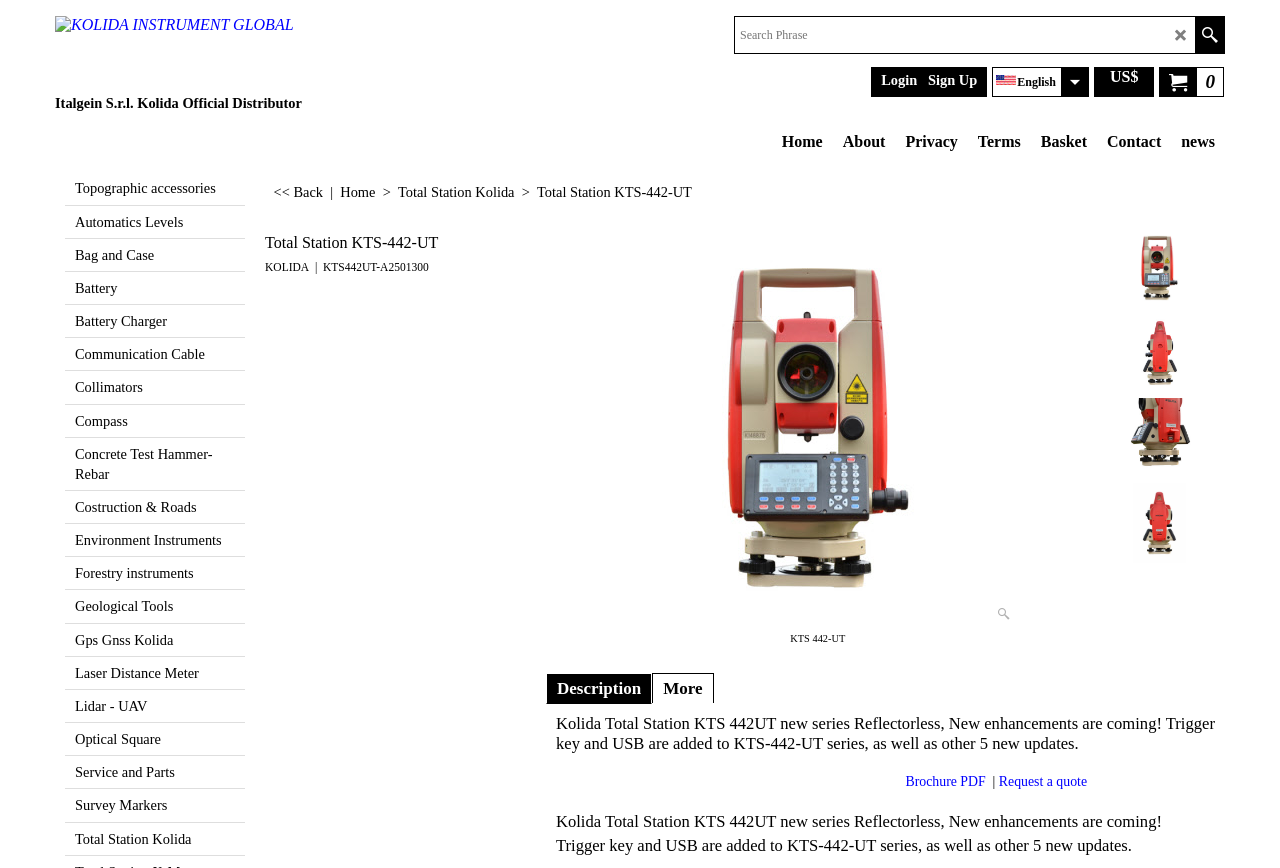What is the purpose of the 'Request a quote' link?
Answer the question in as much detail as possible.

I found the link 'Request a quote' which is likely to be used to request a quote for the total station product.